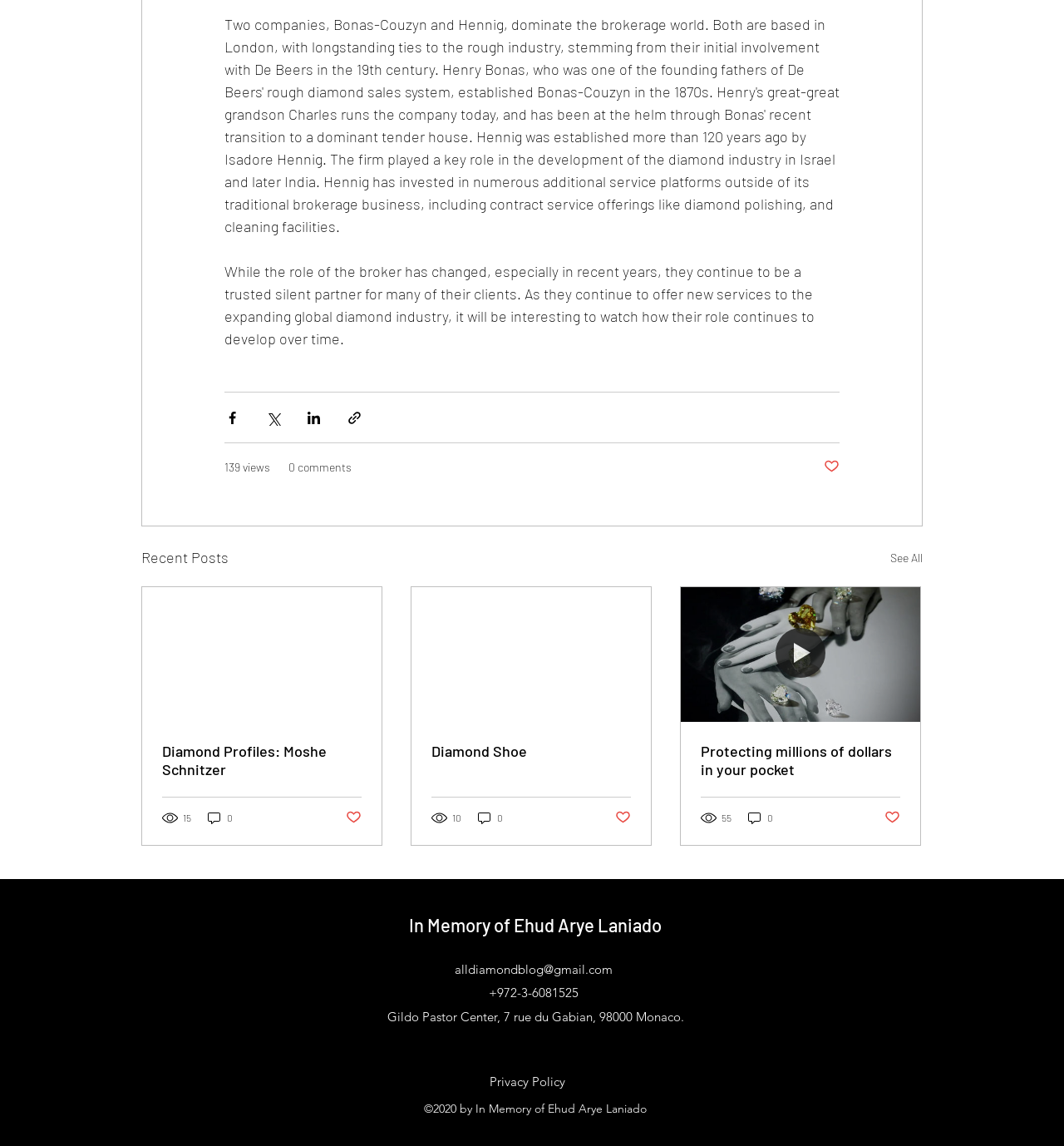Identify the bounding box for the UI element described as: "Close". Ensure the coordinates are four float numbers between 0 and 1, formatted as [left, top, right, bottom].

None